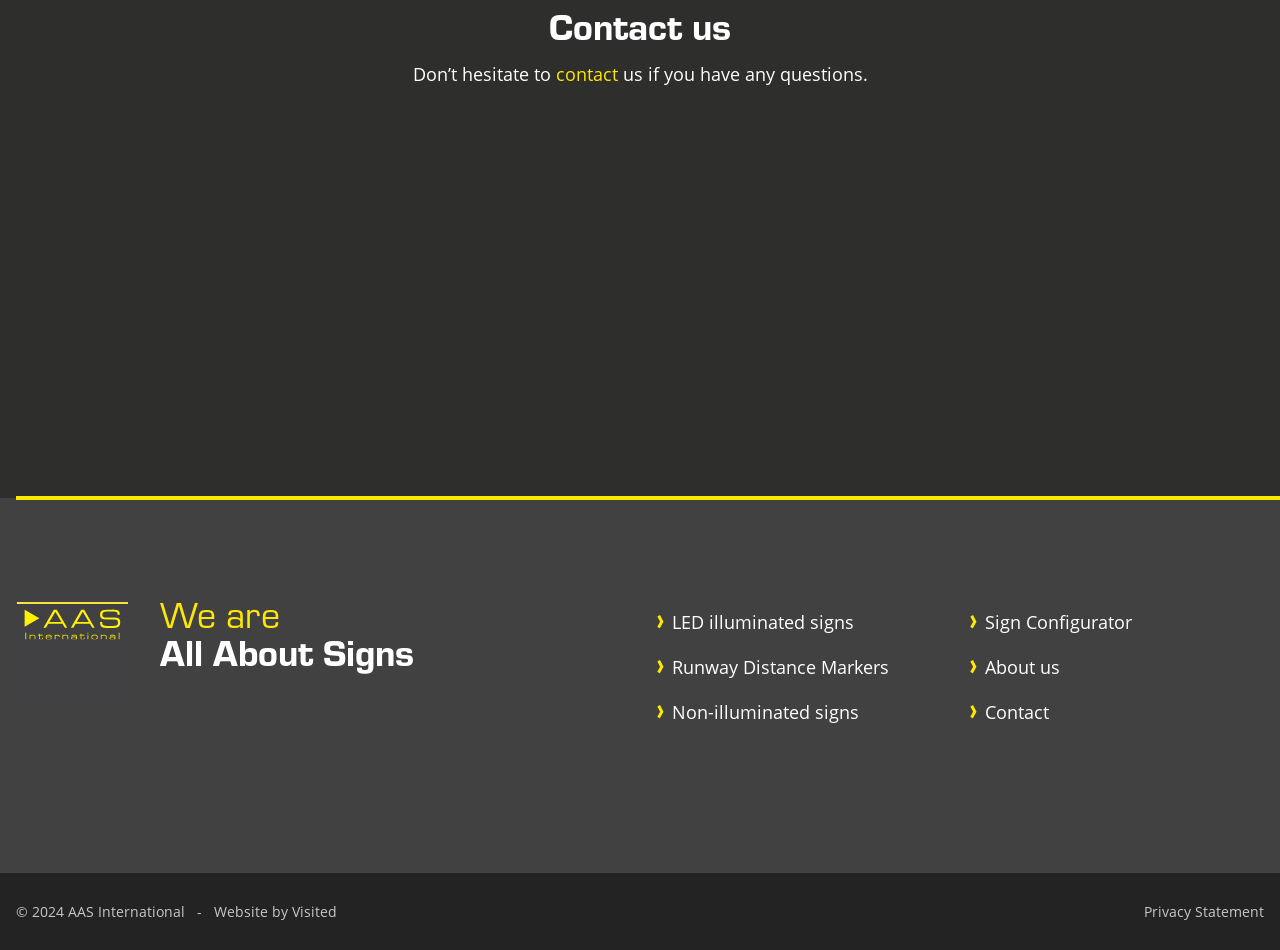What is the link to the privacy statement?
Answer the question with detailed information derived from the image.

I found the link to the privacy statement by looking at the bottom of the webpage, where it says 'Privacy Statement'.